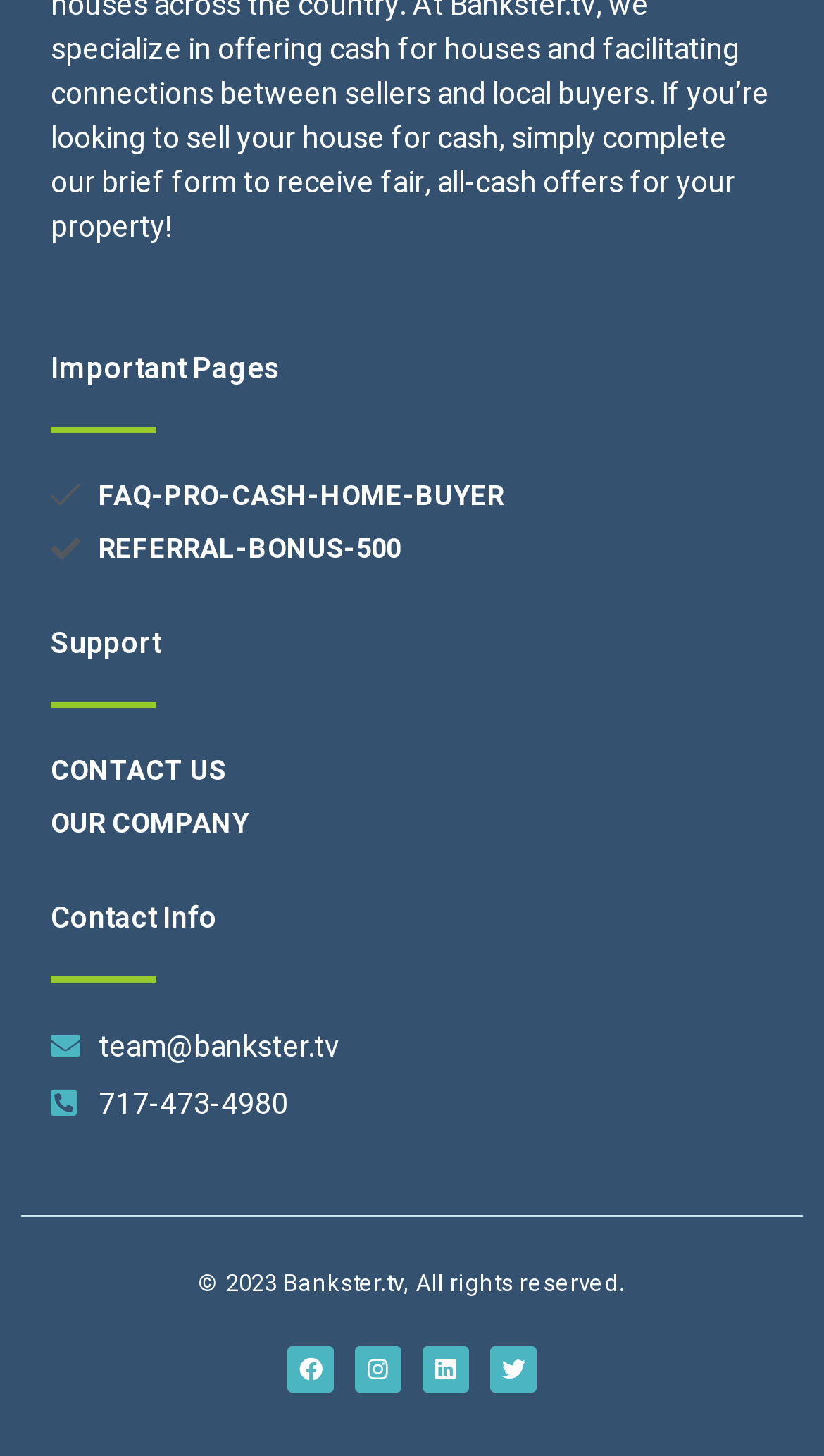What are the important pages?
Please answer the question as detailed as possible.

I saw the 'Important Pages' section, which lists 'FAQ-PRO-CASH-HOME-BUYER' and 'REFERRAL-BONUS-500' as important pages.